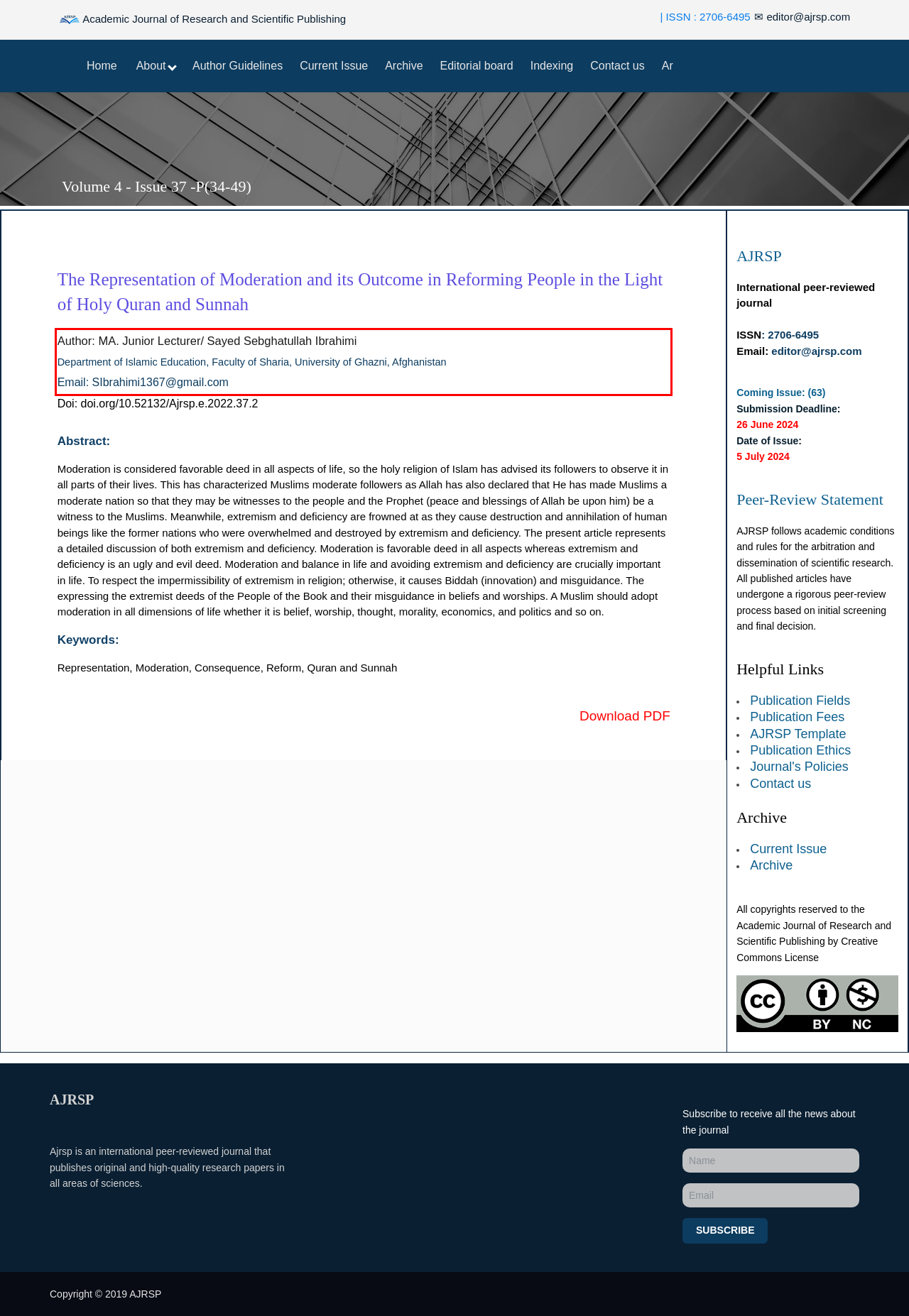Please perform OCR on the text within the red rectangle in the webpage screenshot and return the text content.

Author: MA. Junior Lecturer/ Sayed Sebghatullah Ibrahimi Department of Islamic Education, Faculty of Sharia, University of Ghazni, Afghanistan Email: SIbrahimi1367@gmail.com Doi: doi.org/10.52132/Ajrsp.e.2022.37.2